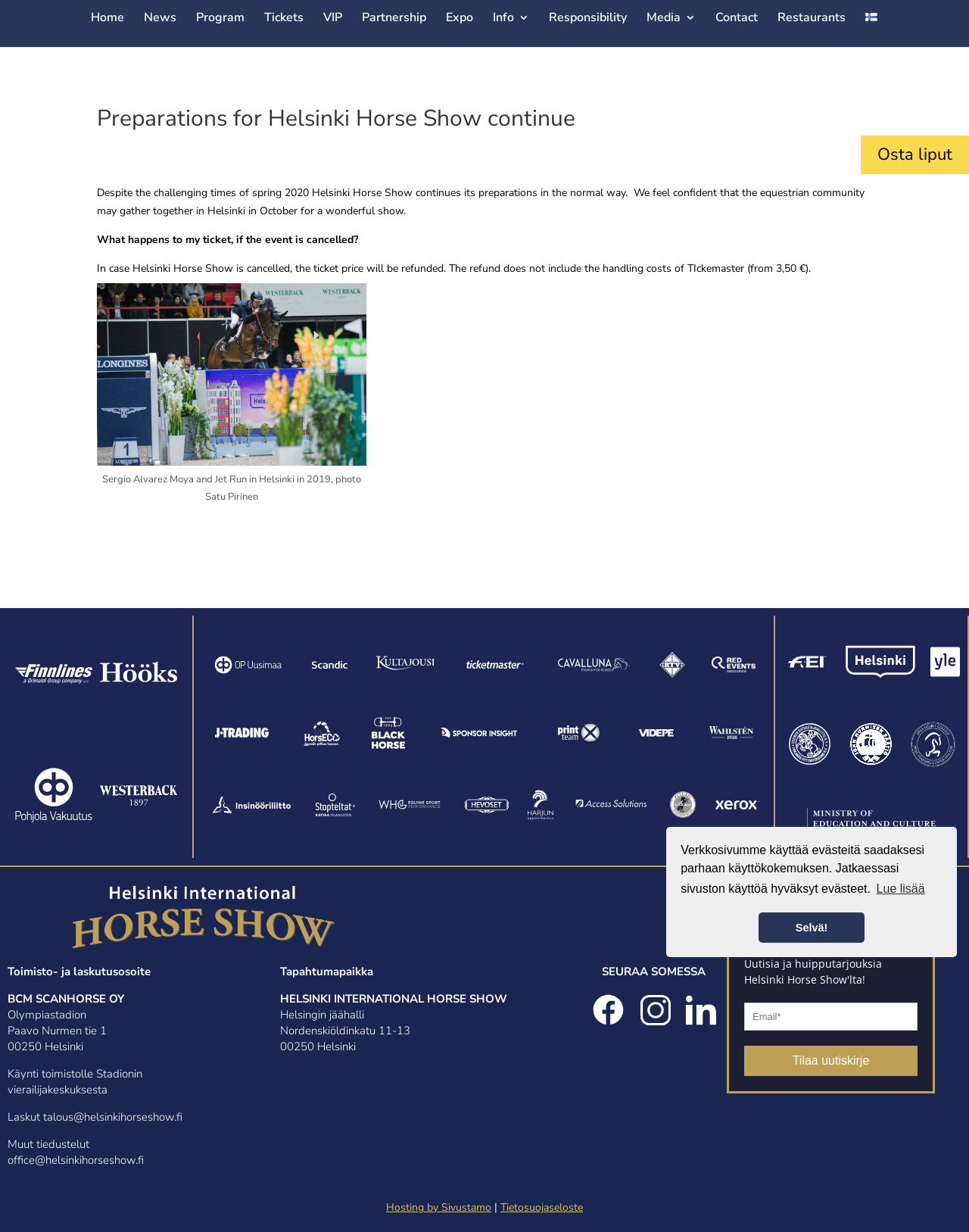What is the language of the webpage?
Please answer the question with a single word or phrase, referencing the image.

Finnish